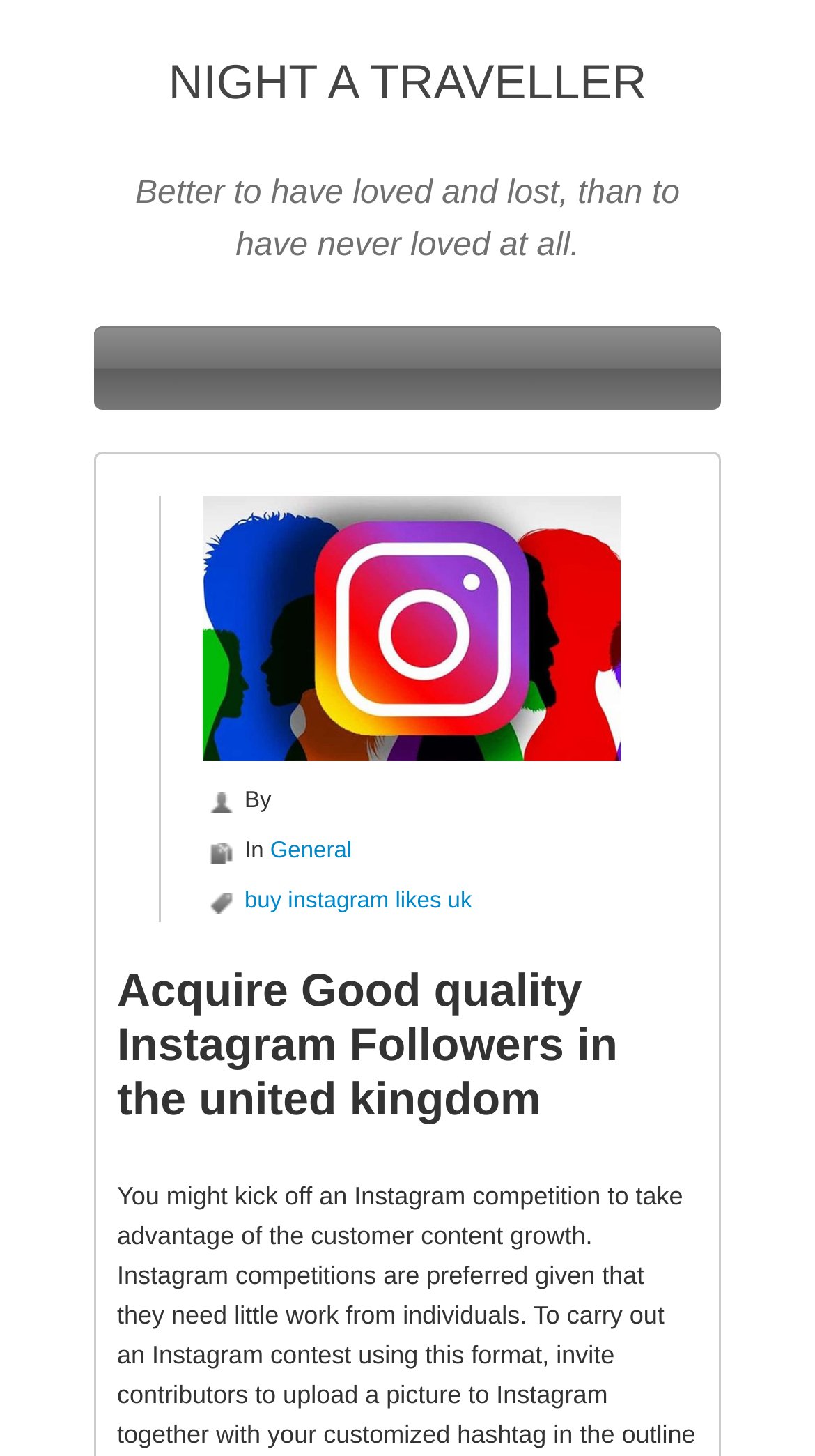What is the main topic of the webpage?
Identify the answer in the screenshot and reply with a single word or phrase.

Acquire Good quality Instagram Followers